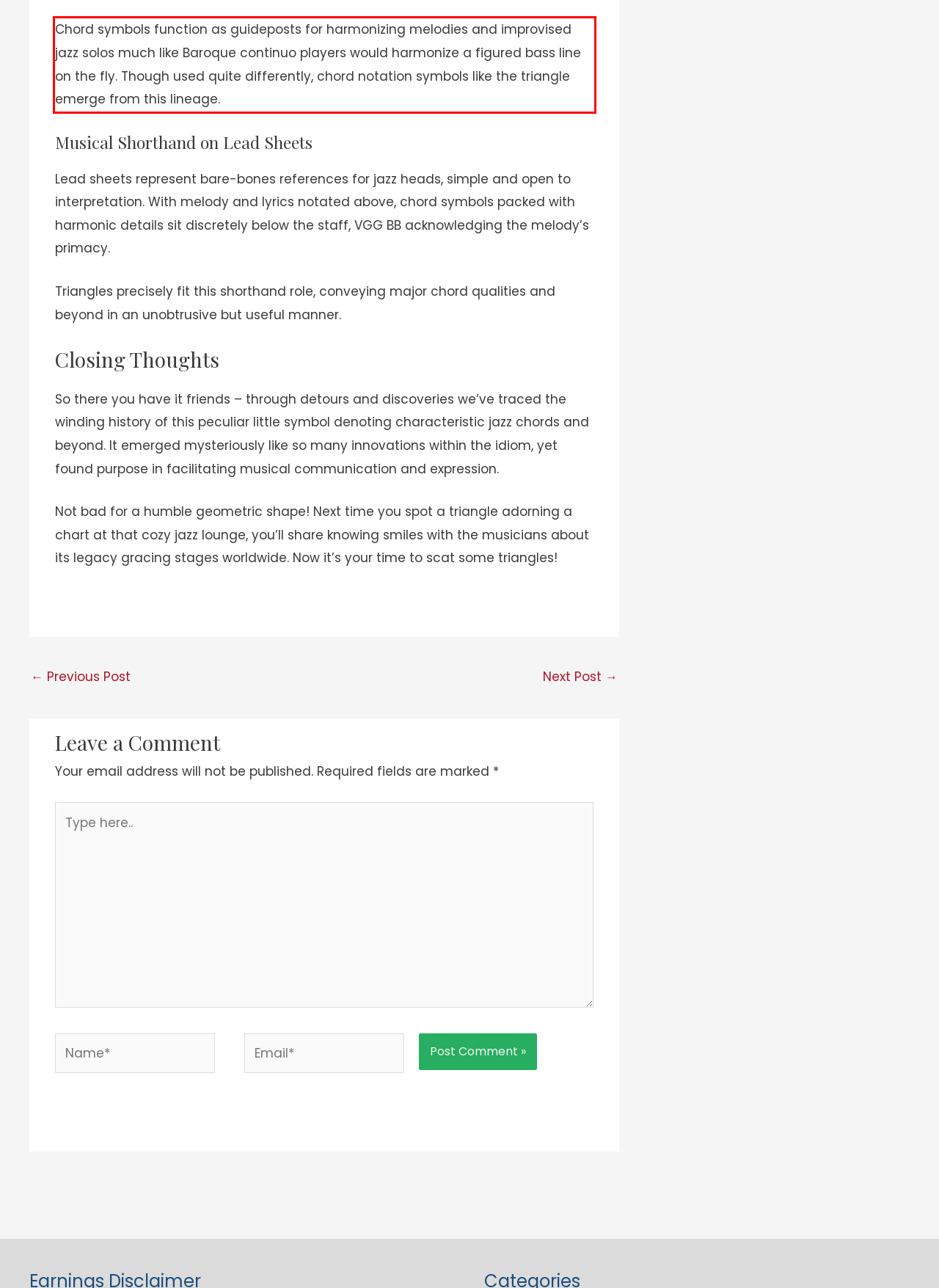Please extract the text content within the red bounding box on the webpage screenshot using OCR.

Chord symbols function as guideposts for harmonizing melodies and improvised jazz solos much like Baroque continuo players would harmonize a figured bass line on the fly. Though used quite differently, chord notation symbols like the triangle emerge from this lineage.